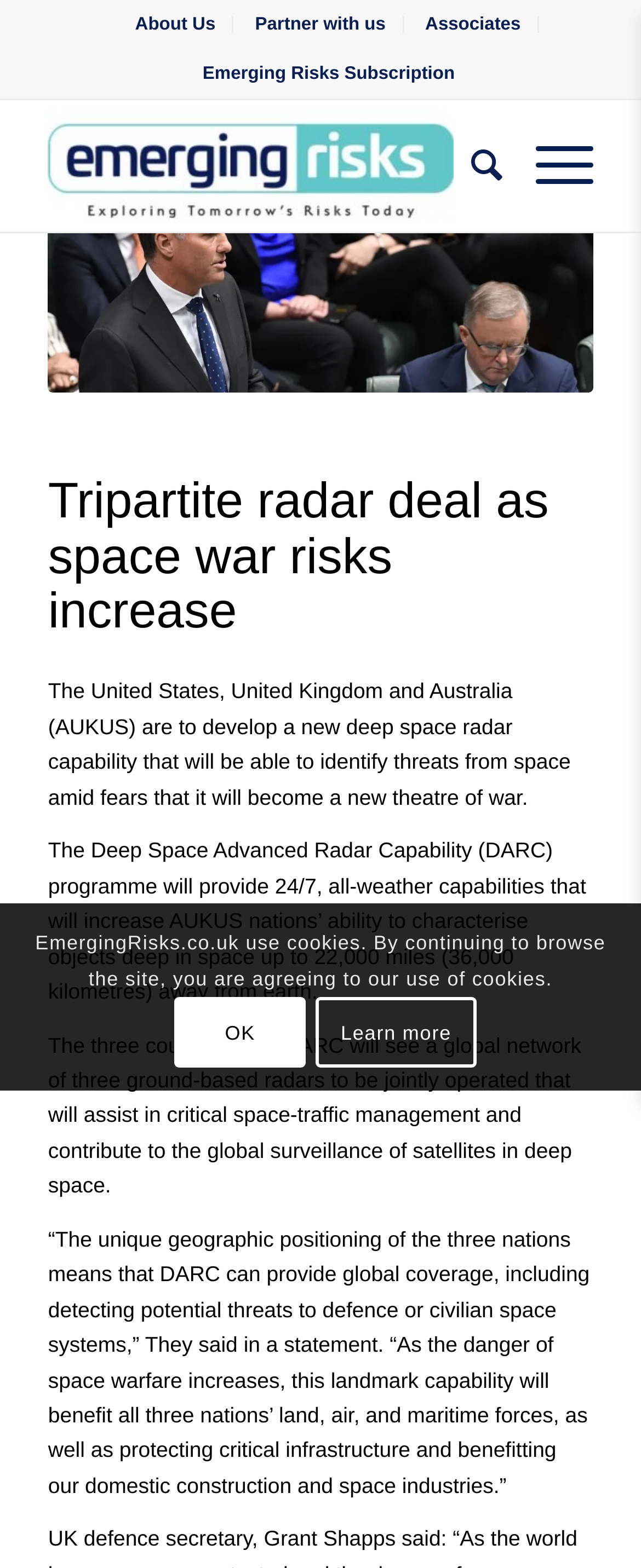Determine the bounding box coordinates of the UI element described by: "alt="Emerging Risks Media Ltd"".

[0.075, 0.064, 0.755, 0.148]